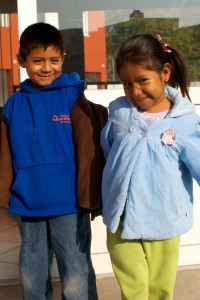Give a thorough and detailed caption for the image.

The image captures two smiling children standing together, conveying a sense of joy and camaraderie. The boy on the left is wearing a bright blue hoodie under a brown jacket, while the girl on the right is dressed in a light blue jacket adorned with a cute design and green pants. They pose playfully, suggesting a lively and positive atmosphere. This image is part of a project aimed at raising funds for scholarships to support children, like the ones depicted, from marginalized backgrounds in Mexico, ensuring they have access to education and opportunities for a better future.